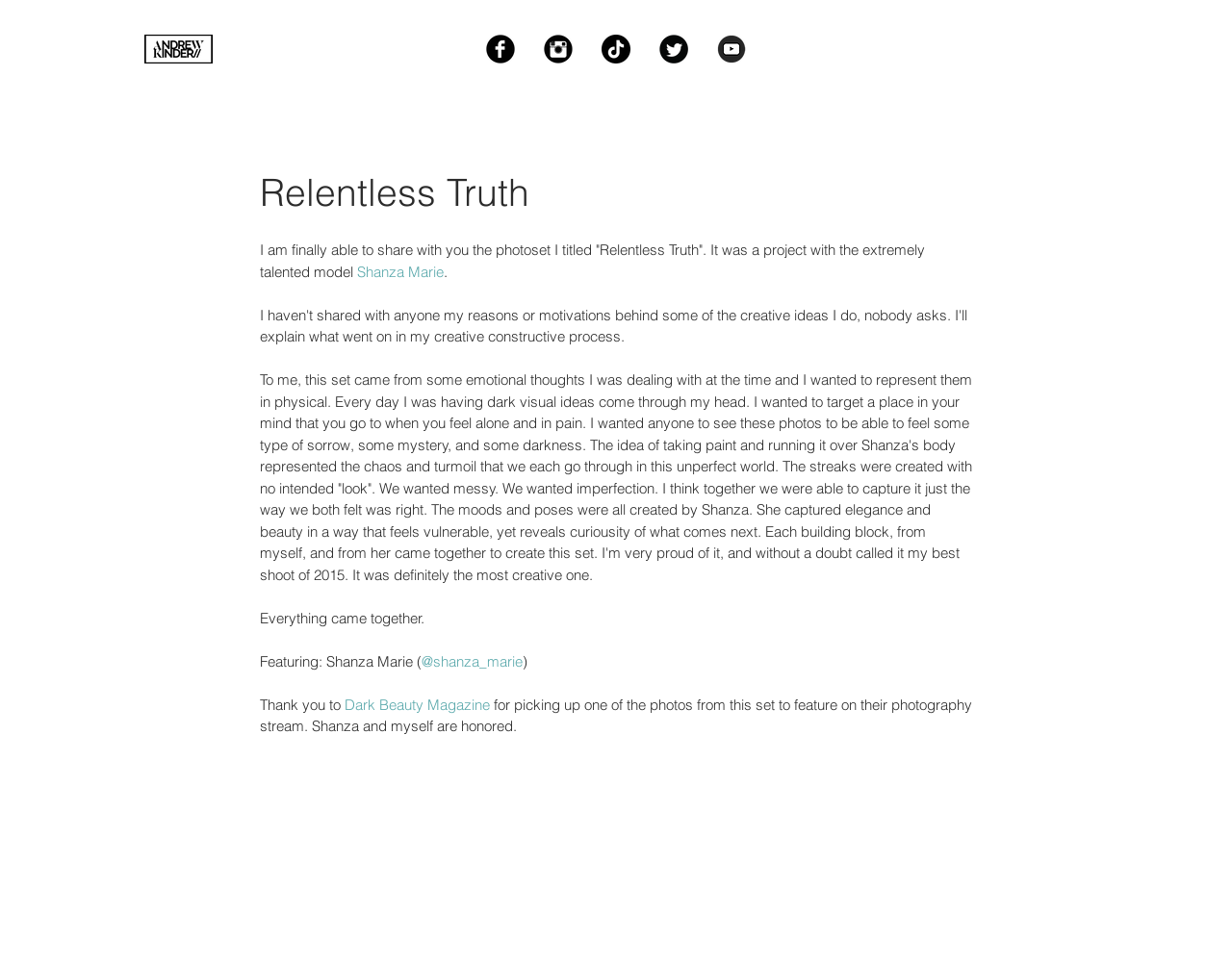Determine the bounding box coordinates of the UI element described below. Use the format (top-left x, top-left y, bottom-right x, bottom-right y) with floating point numbers between 0 and 1: aria-label="TikTok"

[0.488, 0.036, 0.512, 0.066]